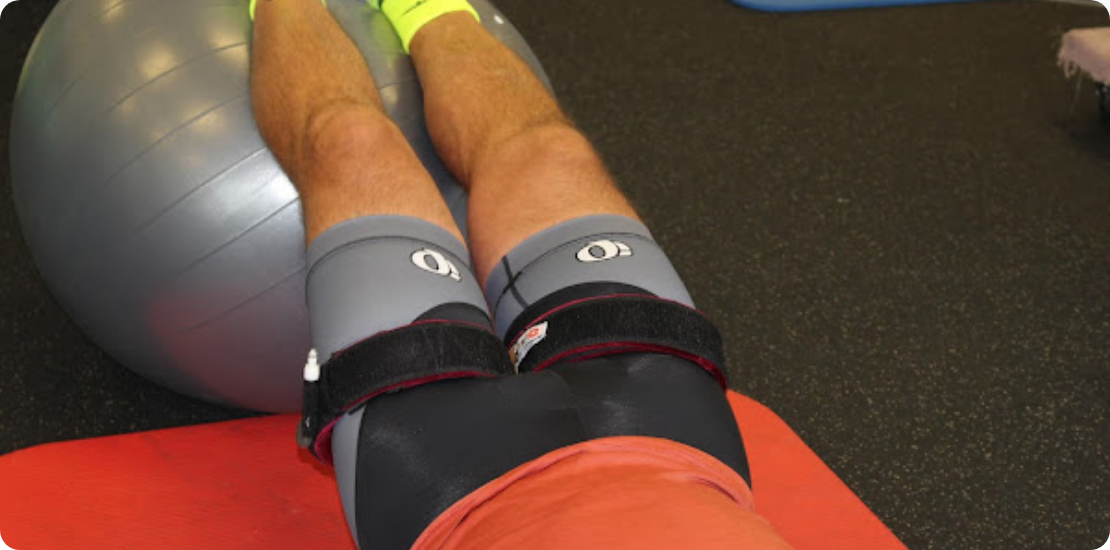Provide a thorough and detailed response to the question by examining the image: 
What is the setting of the image?

The image suggests an exercise or rehabilitation environment focused on pain relief and movement improvement, as evidenced by the use of specialized equipment like the exercise ball and KAATSU bands.